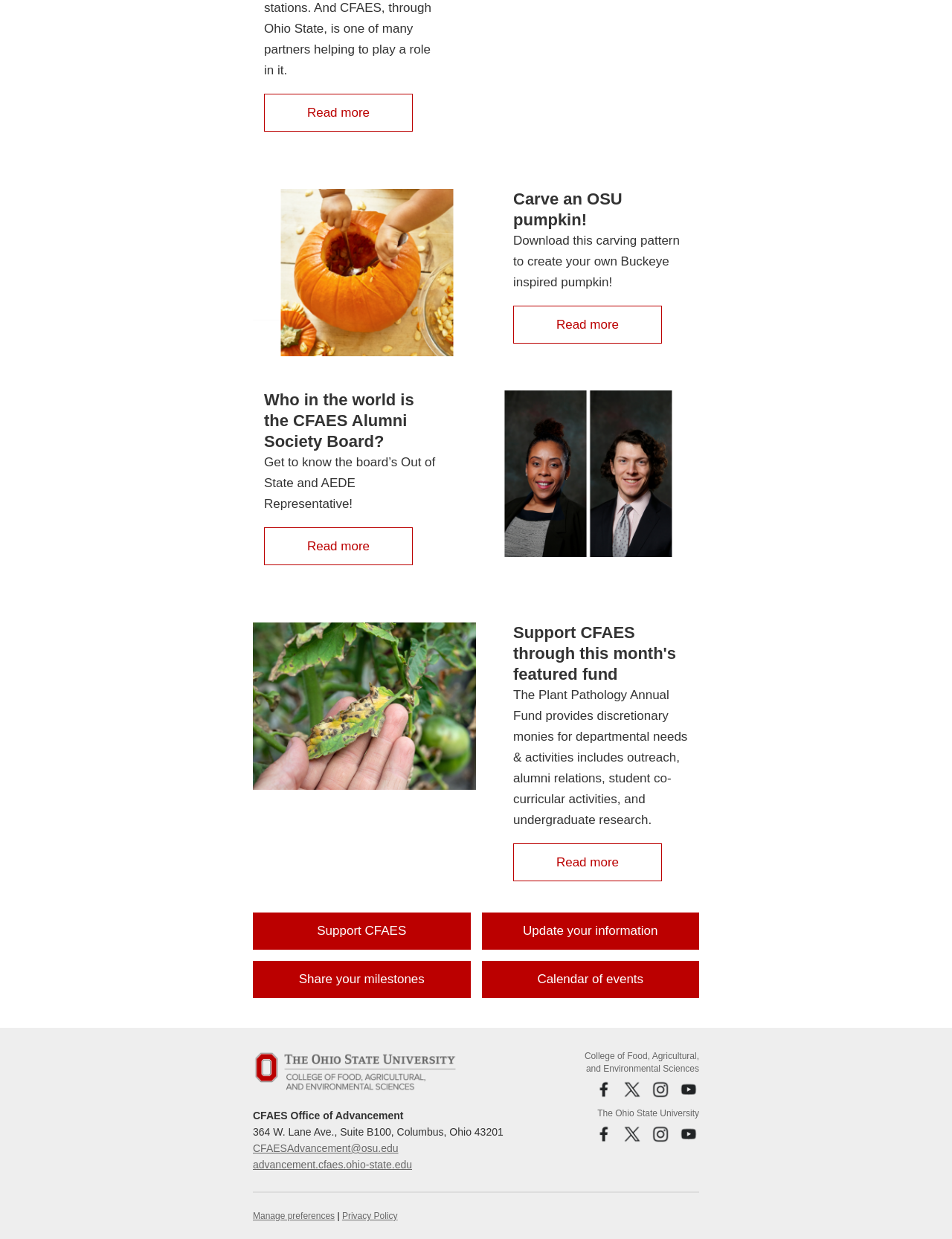Given the element description, predict the bounding box coordinates in the format (top-left x, top-left y, bottom-right x, bottom-right y). Make sure all values are between 0 and 1. Here is the element description: CFAESAdvancement@osu.edu

[0.266, 0.922, 0.418, 0.932]